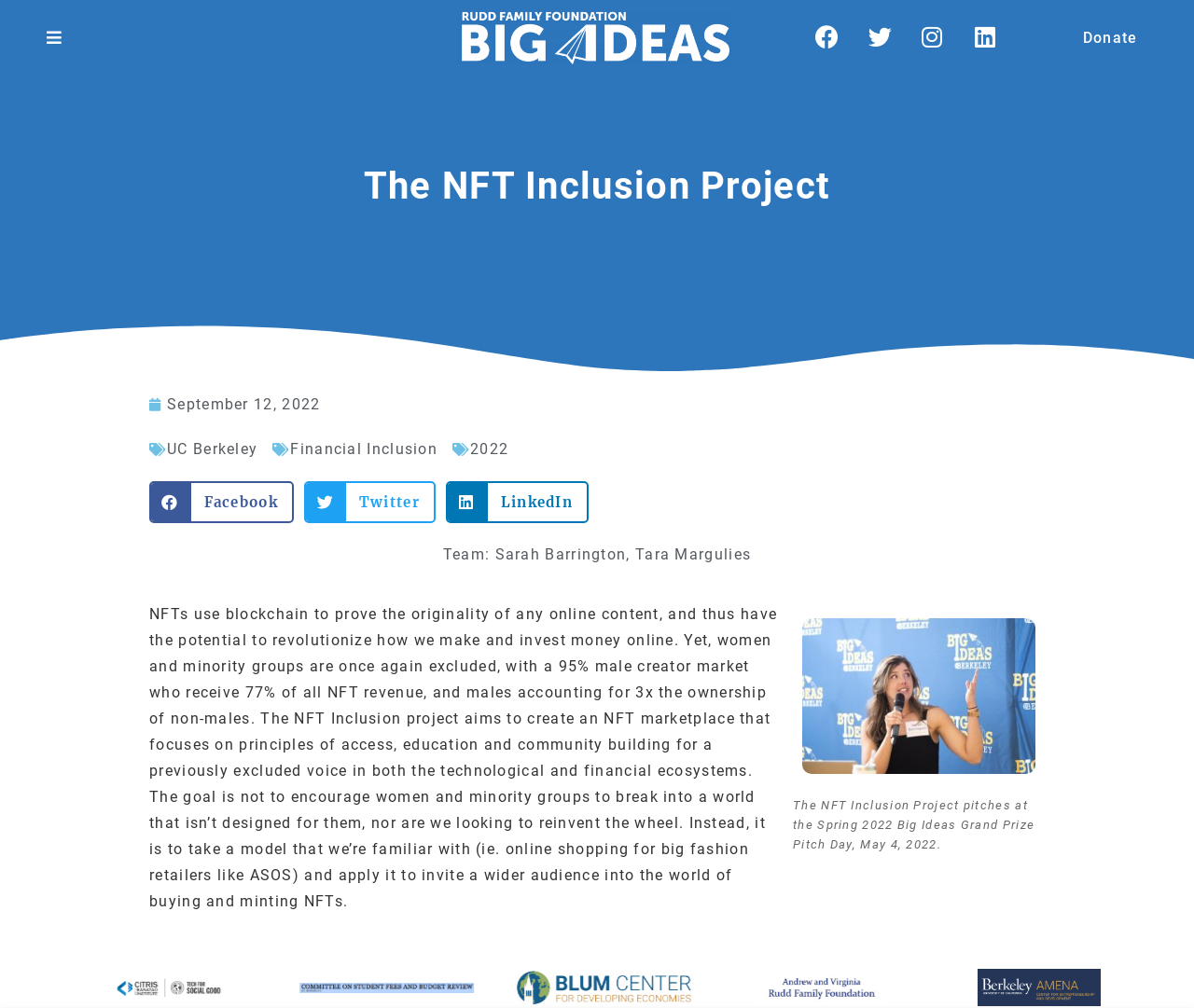Determine the bounding box coordinates for the UI element with the following description: "UC Berkeley". The coordinates should be four float numbers between 0 and 1, represented as [left, top, right, bottom].

[0.14, 0.437, 0.216, 0.454]